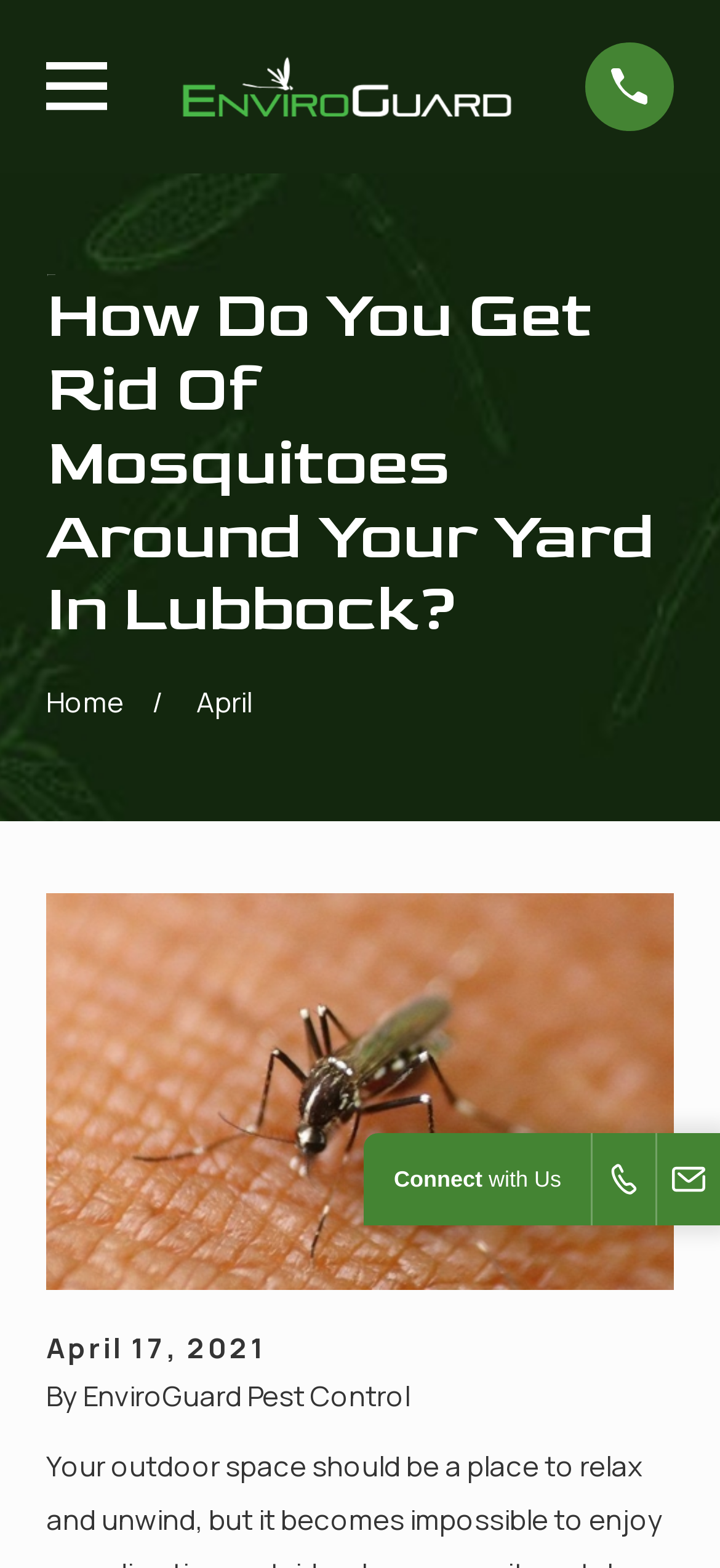How many social media links are there?
Provide a detailed and well-explained answer to the question.

I counted the number of social media links by looking at the links and images at the bottom of the page, and I found three social media links.